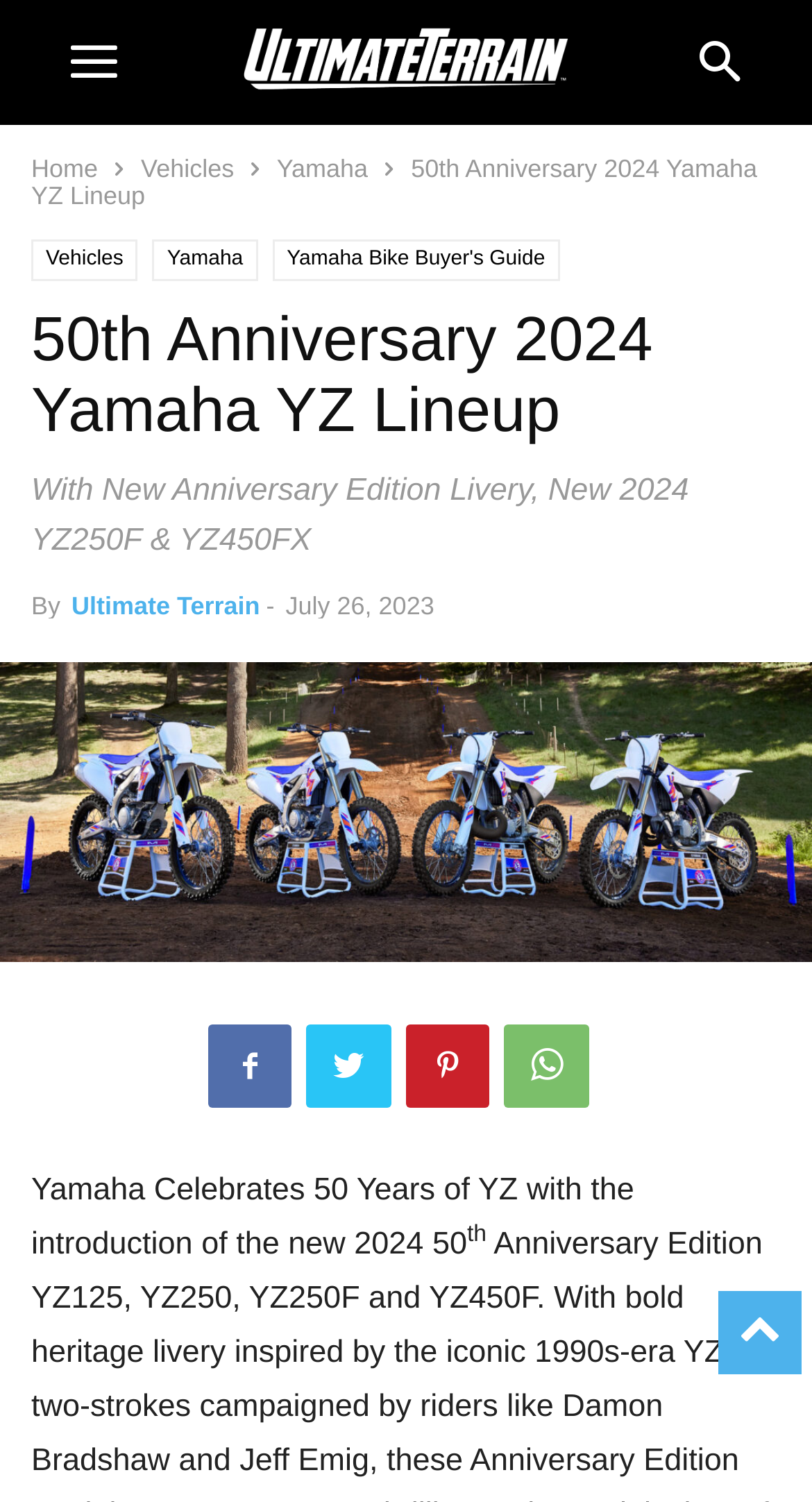Identify the bounding box coordinates necessary to click and complete the given instruction: "toggle mobile menu".

[0.038, 0.0, 0.192, 0.083]